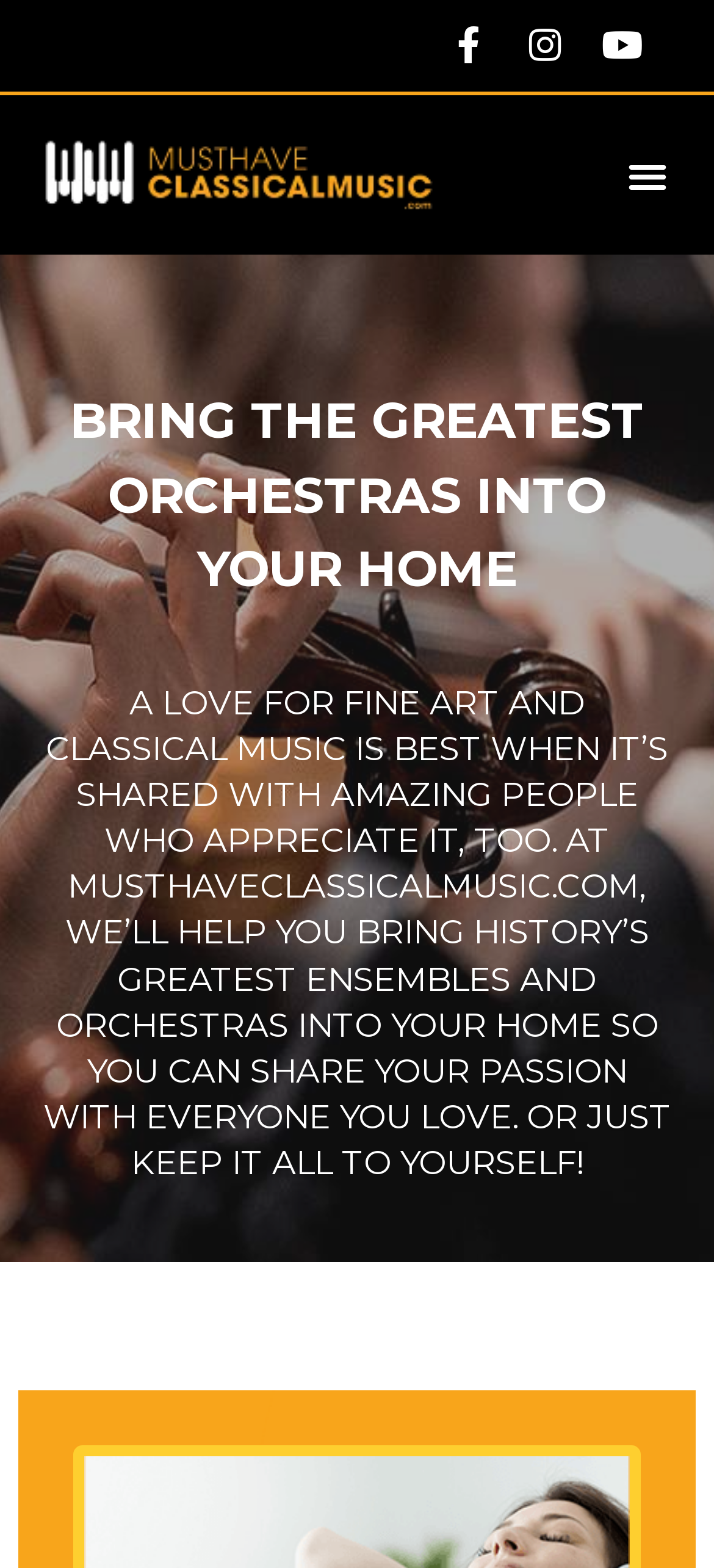Please give a one-word or short phrase response to the following question: 
What social media platforms are linked?

Facebook, Instagram, Youtube